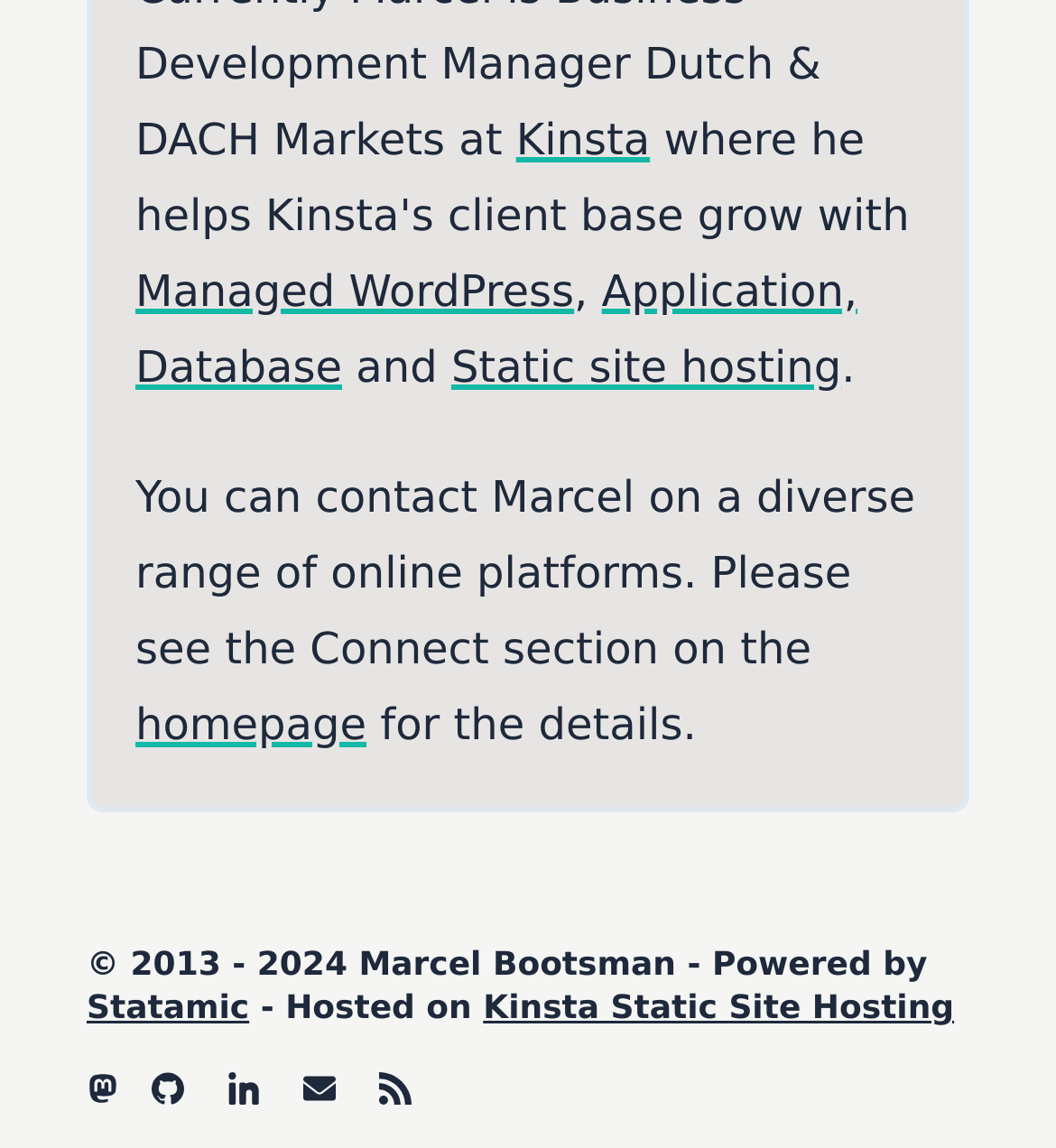What is the name of the person behind this website?
Answer the question with a single word or phrase derived from the image.

Marcel Bootsman